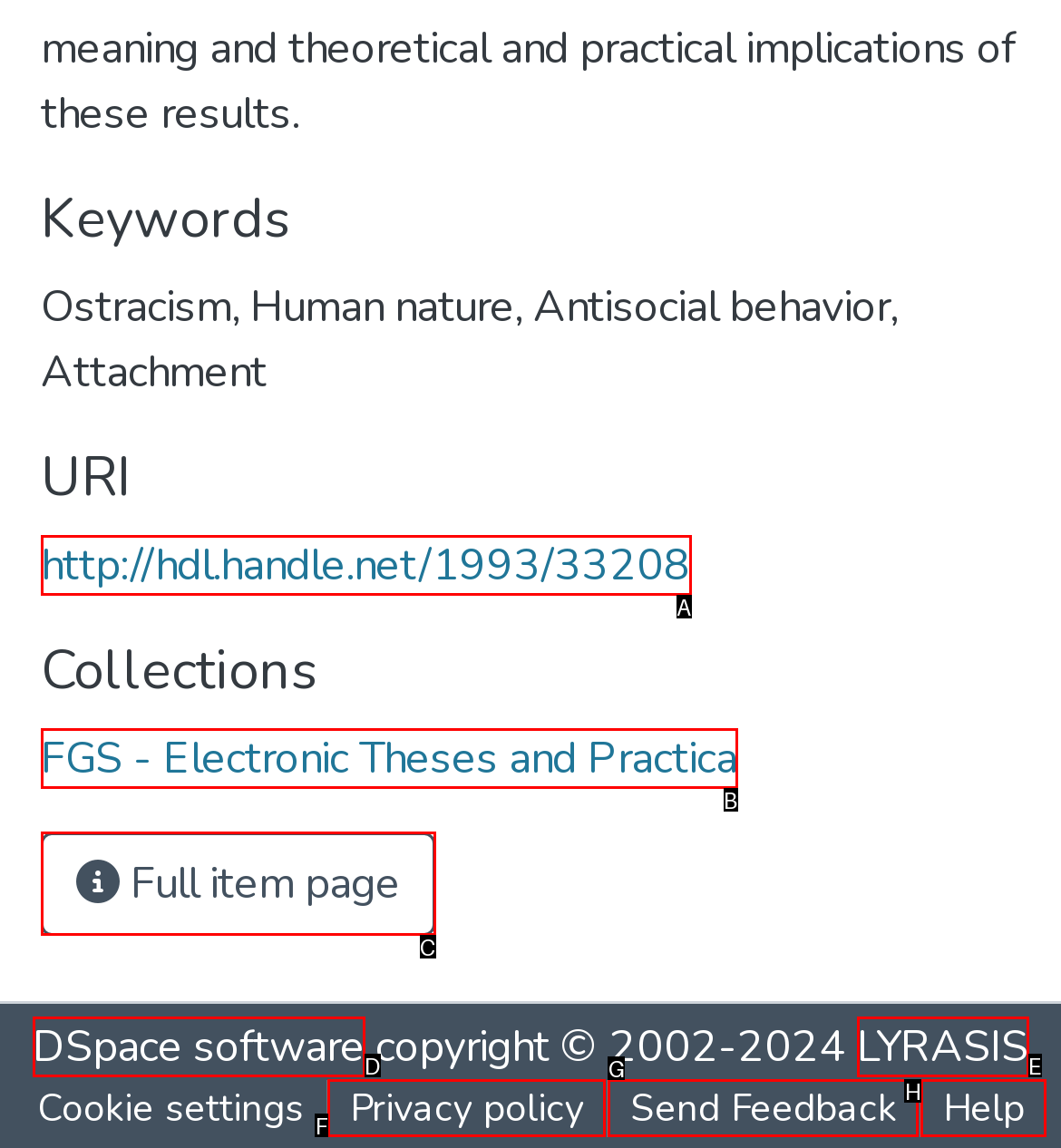From the options provided, determine which HTML element best fits the description: Full item page. Answer with the correct letter.

C